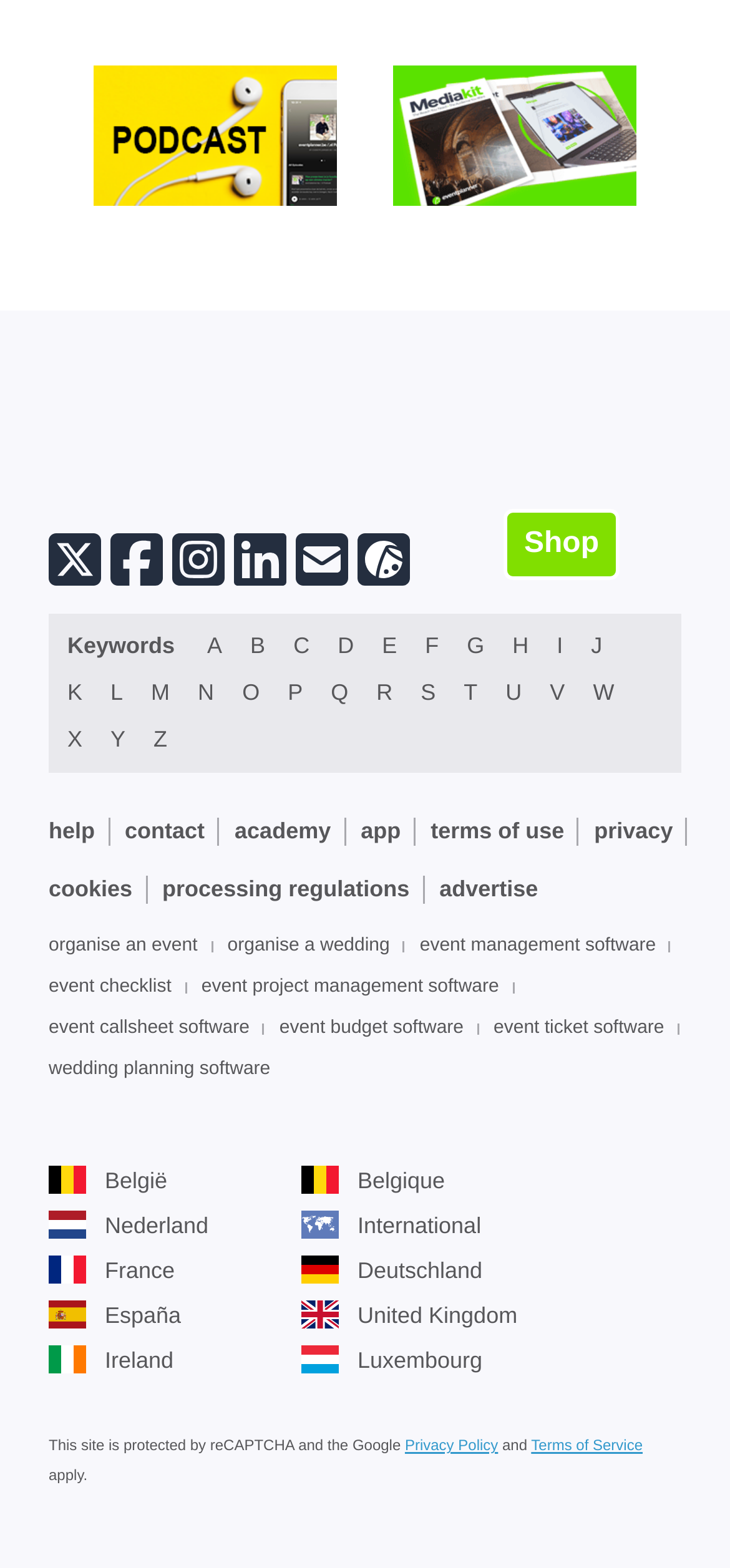Find and specify the bounding box coordinates that correspond to the clickable region for the instruction: "Follow us on Twitter".

[0.067, 0.338, 0.138, 0.371]